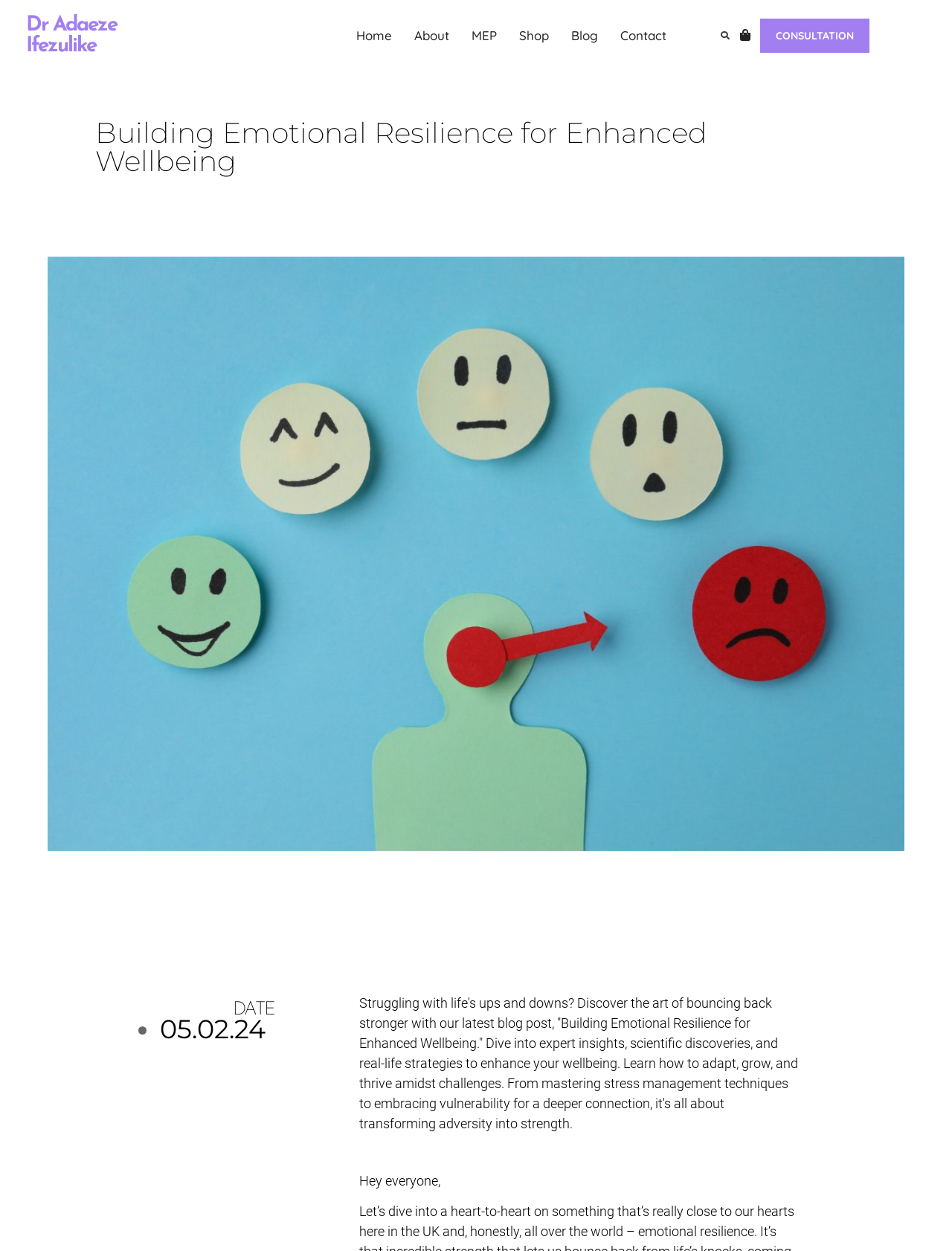Give a detailed overview of the webpage's appearance and contents.

The webpage is about building emotional resilience for enhanced wellbeing. At the top, there is a heading with the title "Dr Adaeze Ifezulike" and a link to the same name. Below this, there is a navigation menu with links to "Home", "About", "MEP", "Shop", "Blog", and "Contact". 

To the right of the navigation menu, there is a search bar with a "Search" button. Next to the search bar, there is a link to "CONSULTATION". 

The main content of the webpage is a blog post titled "Building Emotional Resilience for Enhanced Wellbeing". The title is displayed prominently in the middle of the page. Below the title, there is a large image that takes up most of the width of the page, which appears to be a mood indicator. 

On the left side of the image, there is a date displayed in the format "05.02.24". Below the date, there is a brief summary of the blog post, which discusses how to build emotional resilience and enhance wellbeing. The summary is followed by a greeting "Hey everyone,".